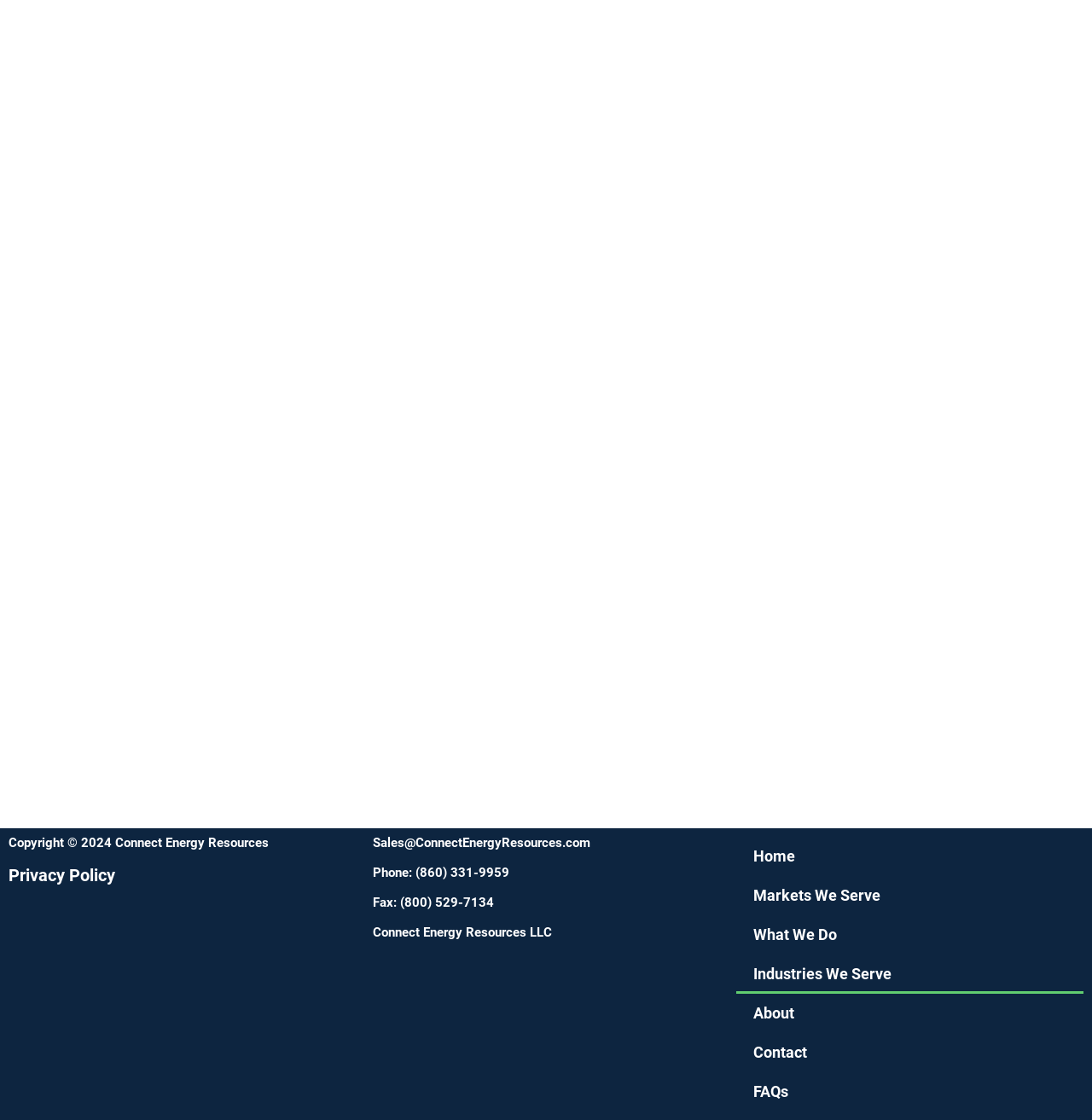Specify the bounding box coordinates of the area to click in order to follow the given instruction: "View privacy policy."

[0.008, 0.772, 0.105, 0.79]